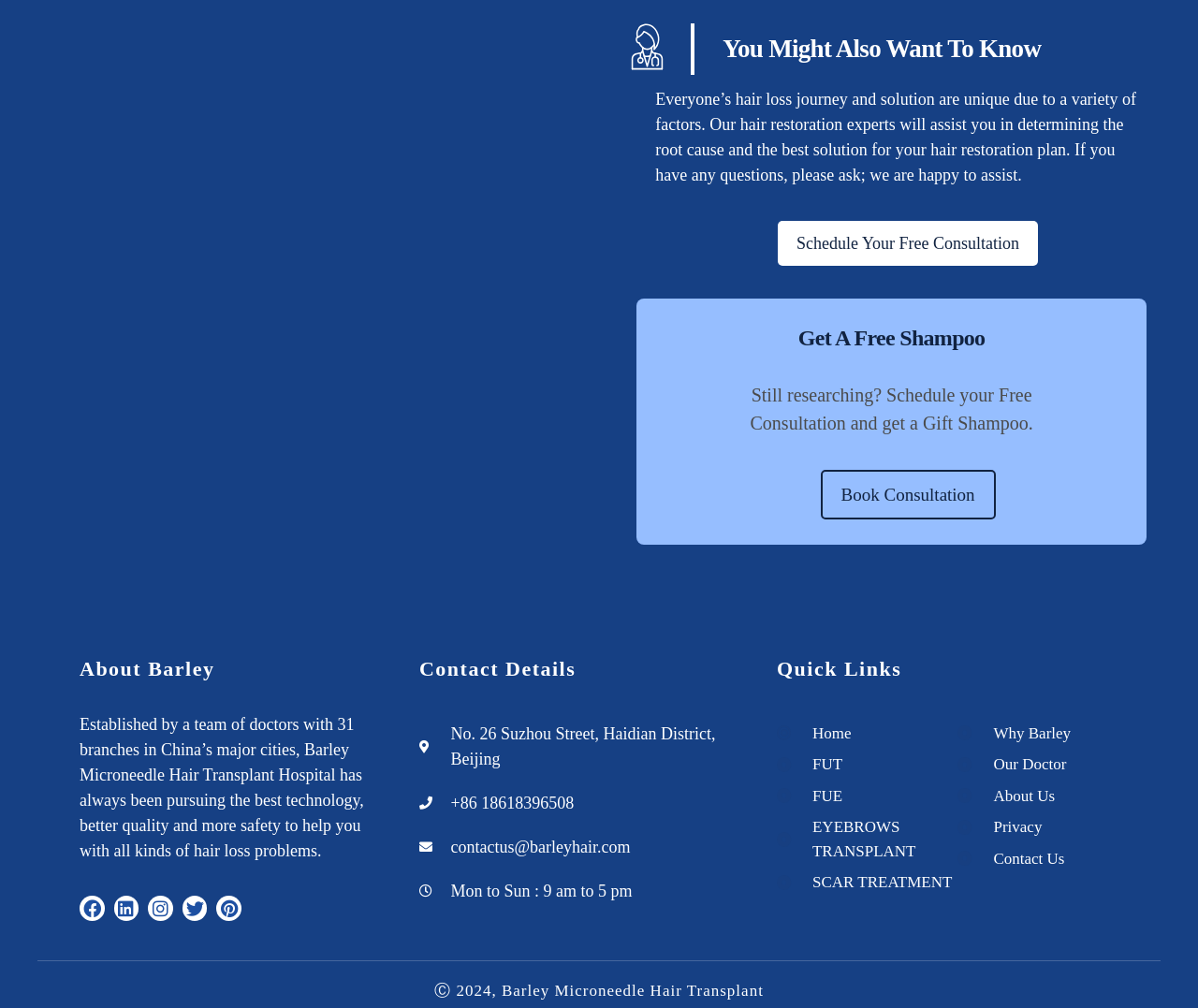What is the purpose of the hair restoration experts?
Based on the visual information, provide a detailed and comprehensive answer.

Based on the text 'Our hair restoration experts will assist you in determining the root cause and the best solution for your hair restoration plan.', it is clear that the purpose of the hair restoration experts is to determine the root cause of hair loss and find the best solution for the individual's hair restoration plan.